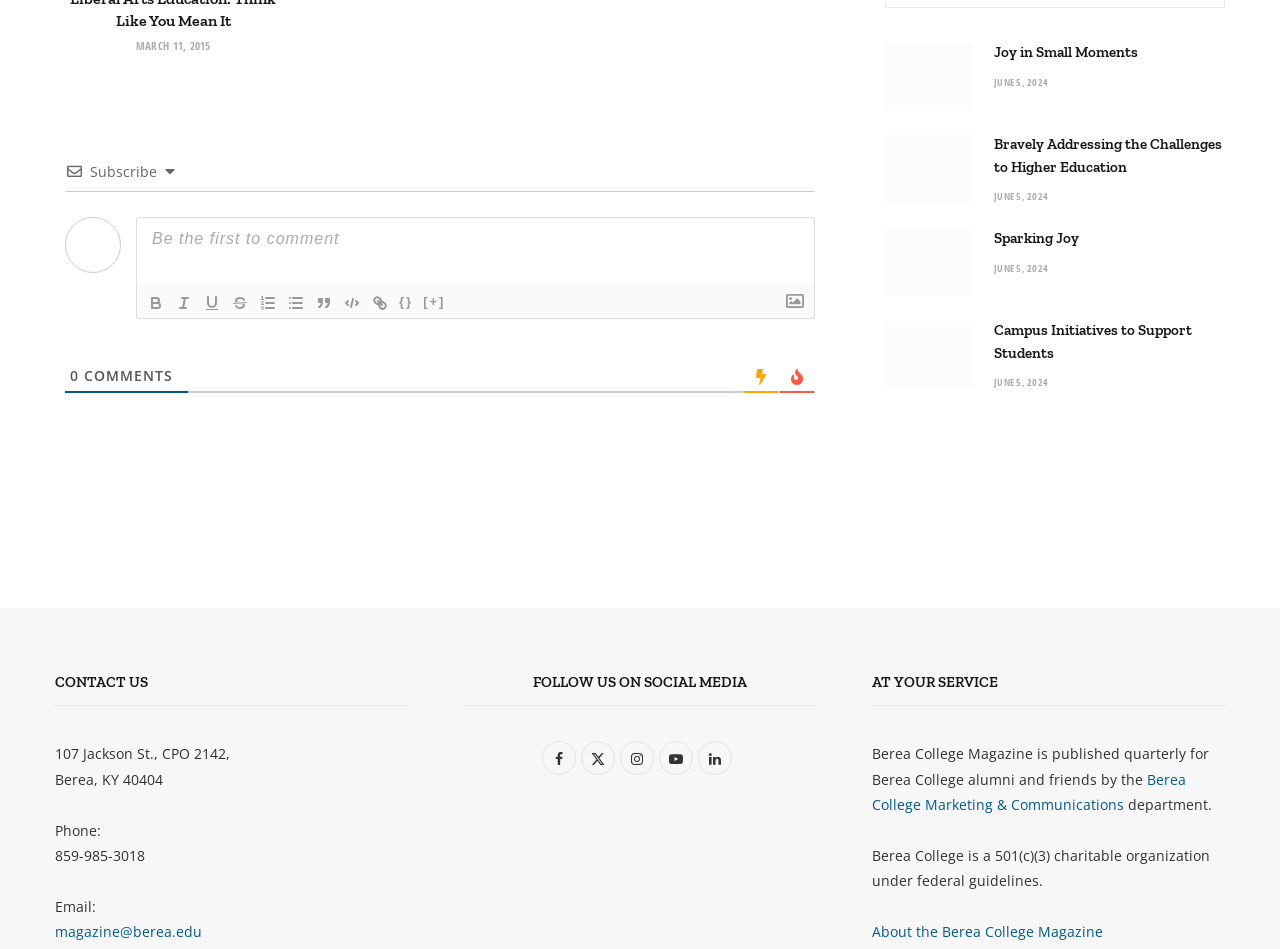Please find and report the bounding box coordinates of the element to click in order to perform the following action: "Follow the magazine on Facebook". The coordinates should be expressed as four float numbers between 0 and 1, in the format [left, top, right, bottom].

[0.424, 0.781, 0.45, 0.817]